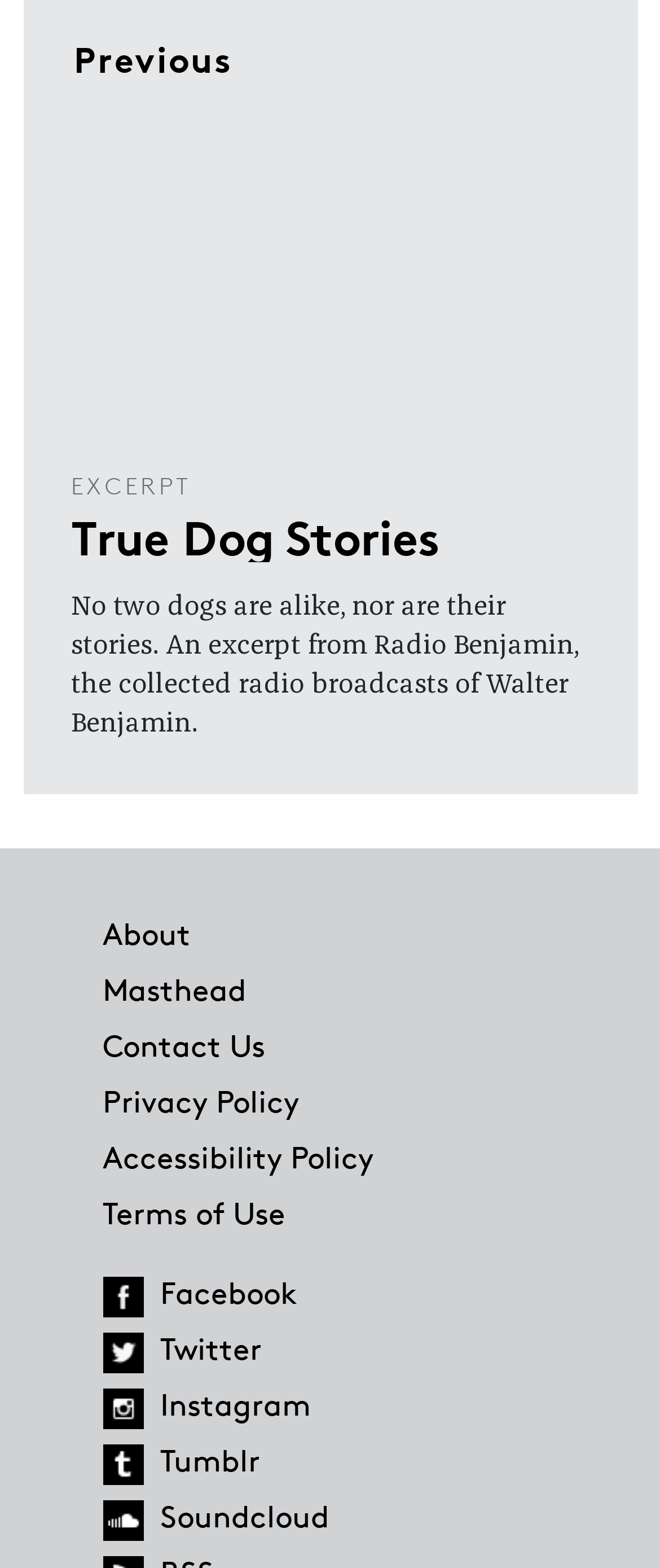Locate the bounding box coordinates of the area that needs to be clicked to fulfill the following instruction: "click the 'Previous' heading". The coordinates should be in the format of four float numbers between 0 and 1, namely [left, top, right, bottom].

[0.073, 0.008, 0.927, 0.066]